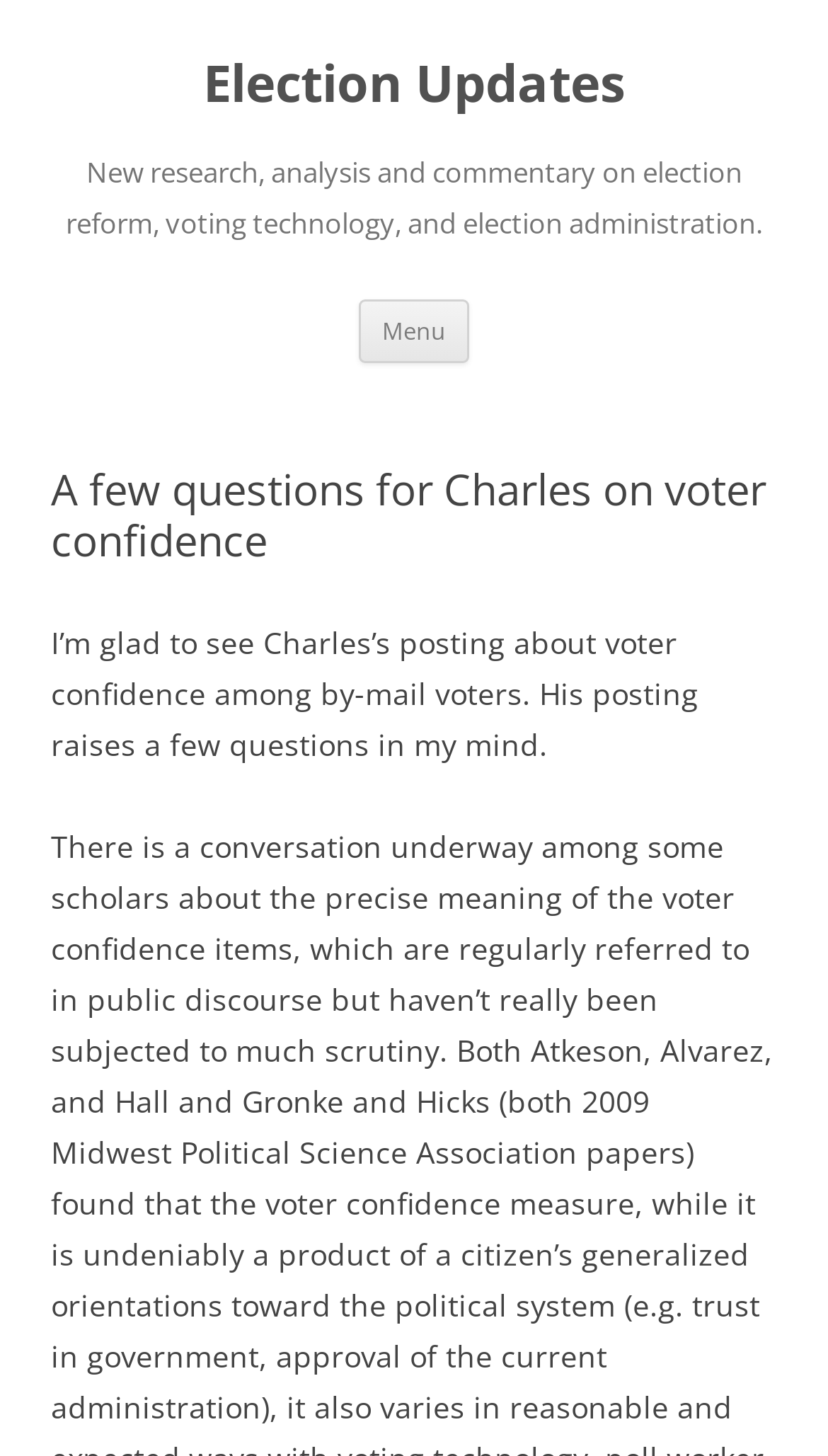What is the relationship between the author and Charles?
Look at the image and answer with only one word or phrase.

Responding to Charles' post